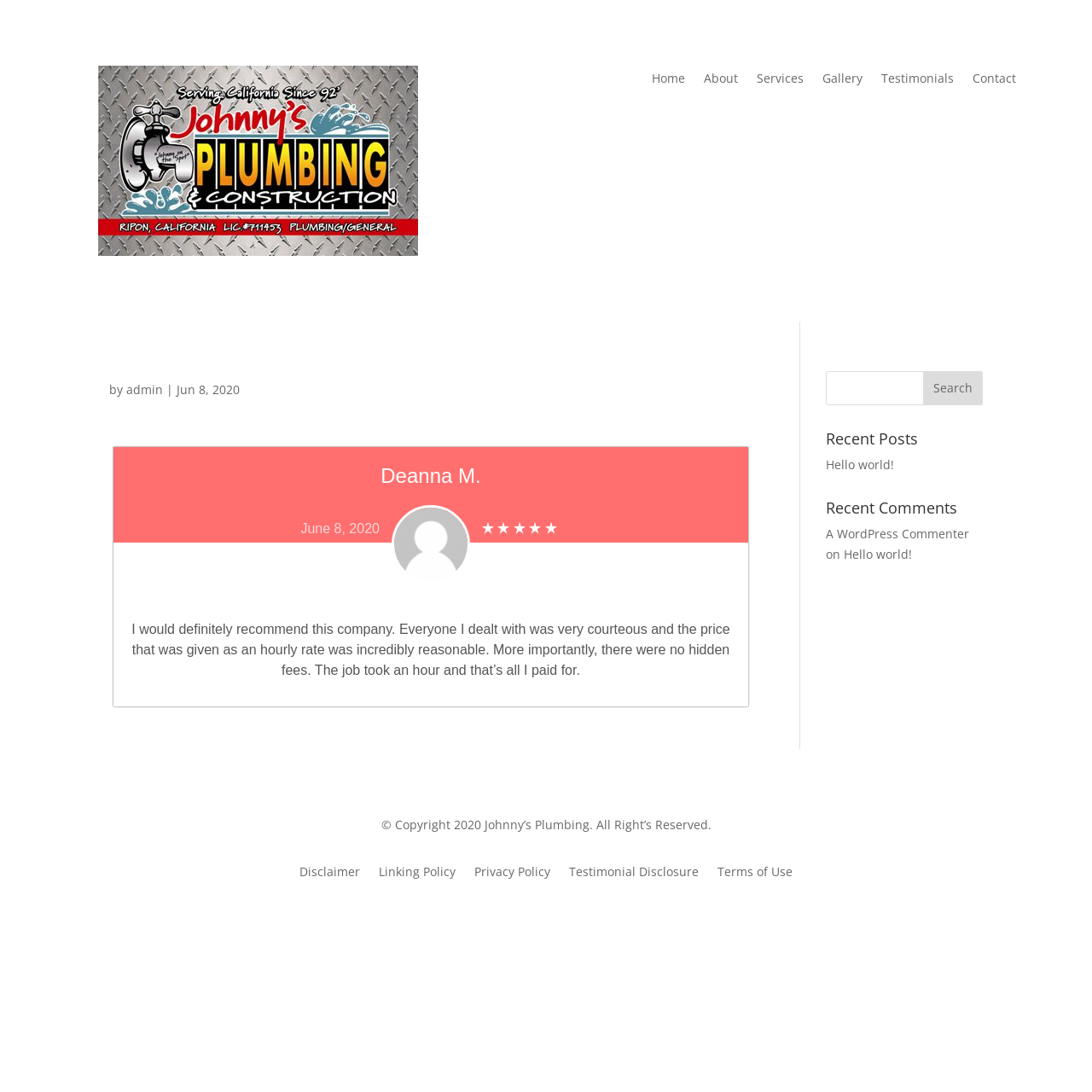What is the purpose of the search bar?
Use the information from the screenshot to give a comprehensive response to the question.

The search bar is located at the top right corner of the webpage, and it has a textbox and a search button. This suggests that the purpose of the search bar is to allow users to search for specific content within the website.